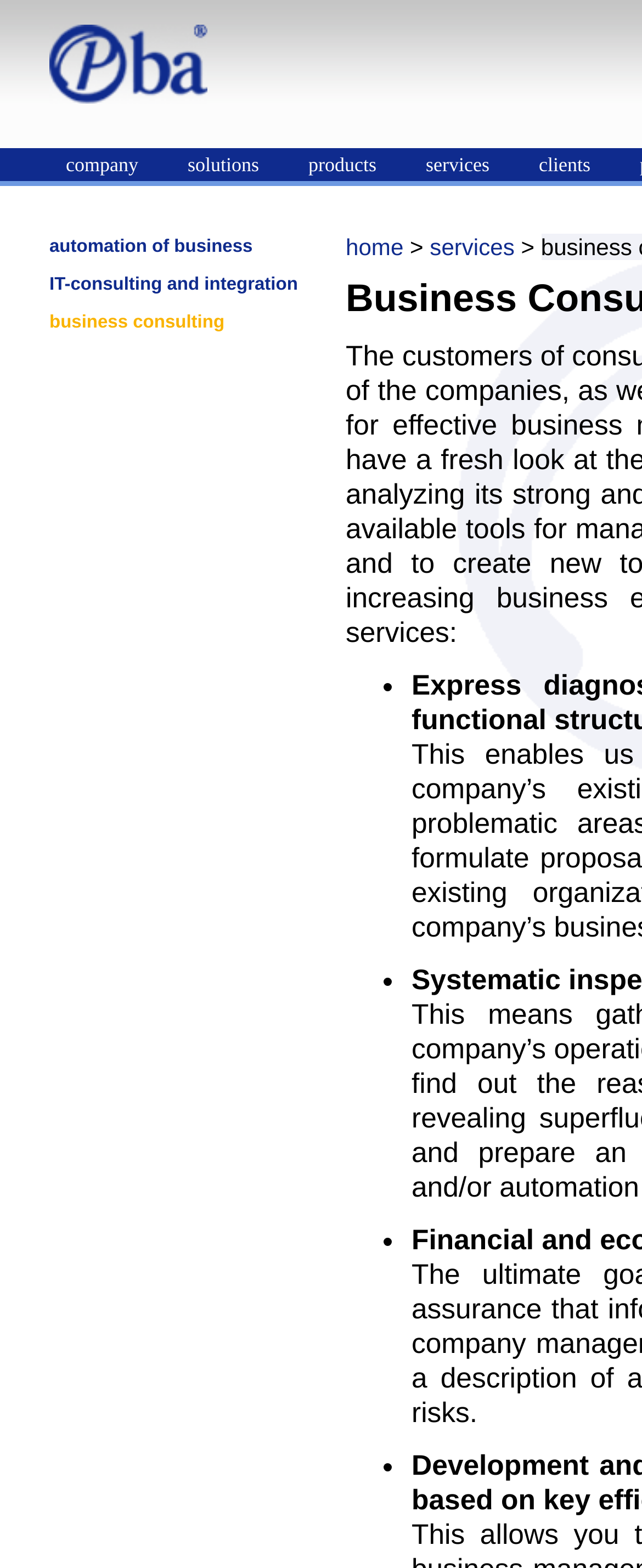What is the topic of the business consulting service?
Provide a one-word or short-phrase answer based on the image.

automation of business, IT-consulting and integration